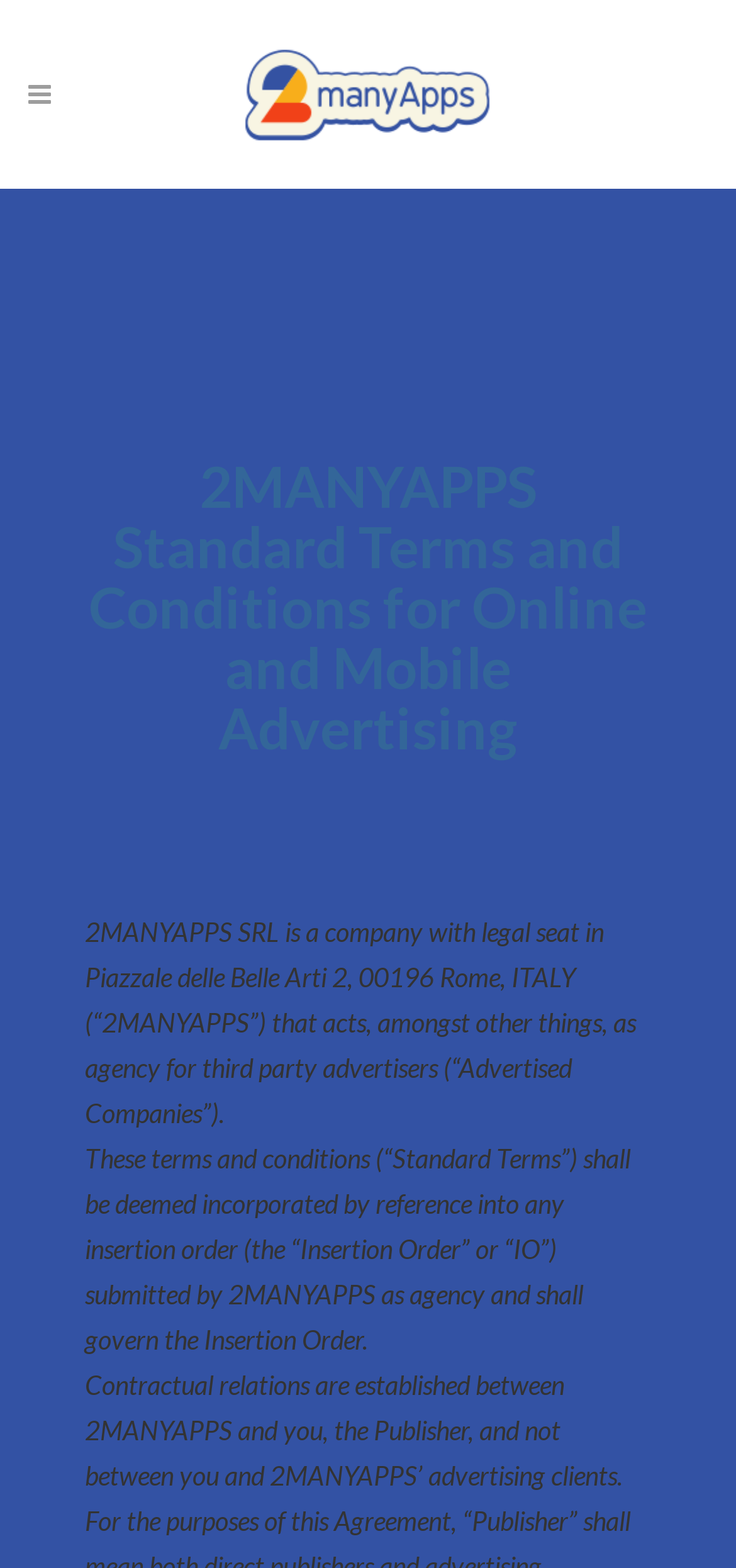Please answer the following query using a single word or phrase: 
What is the company name?

2MANYAPPS SRL